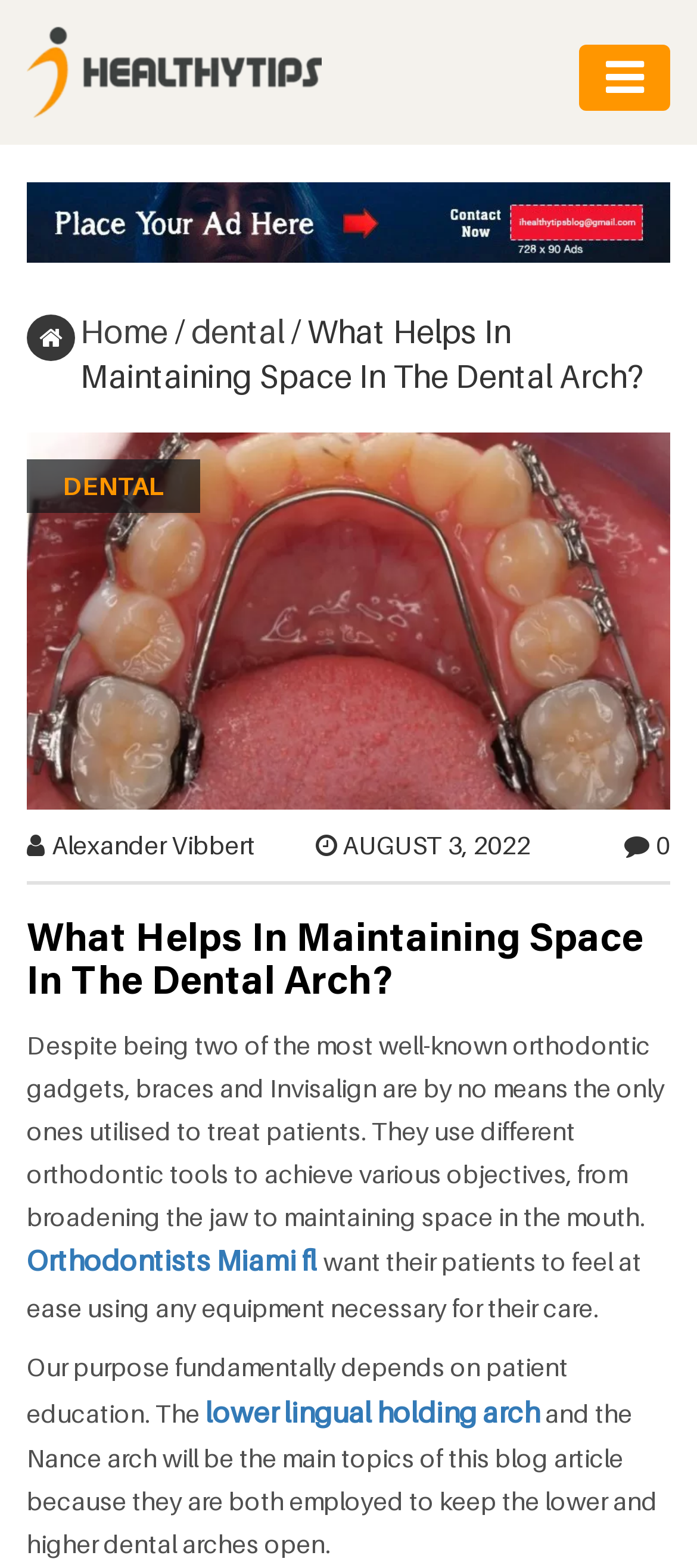Please identify the bounding box coordinates of the area I need to click to accomplish the following instruction: "visit Orthodontists Miami fl".

[0.038, 0.795, 0.456, 0.814]